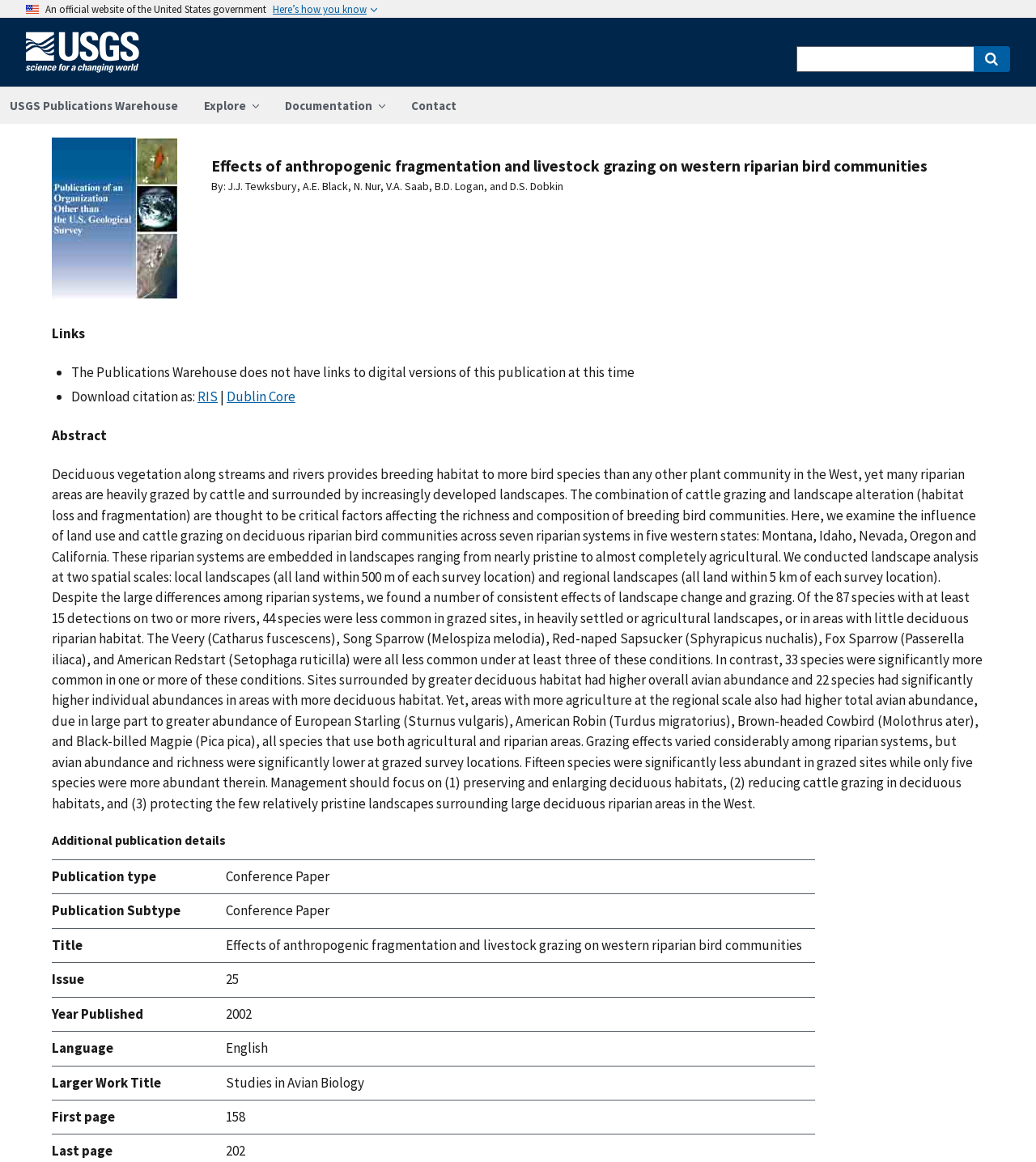Specify the bounding box coordinates of the area to click in order to execute this command: 'Search for a keyword'. The coordinates should consist of four float numbers ranging from 0 to 1, and should be formatted as [left, top, right, bottom].

[0.769, 0.04, 0.975, 0.062]